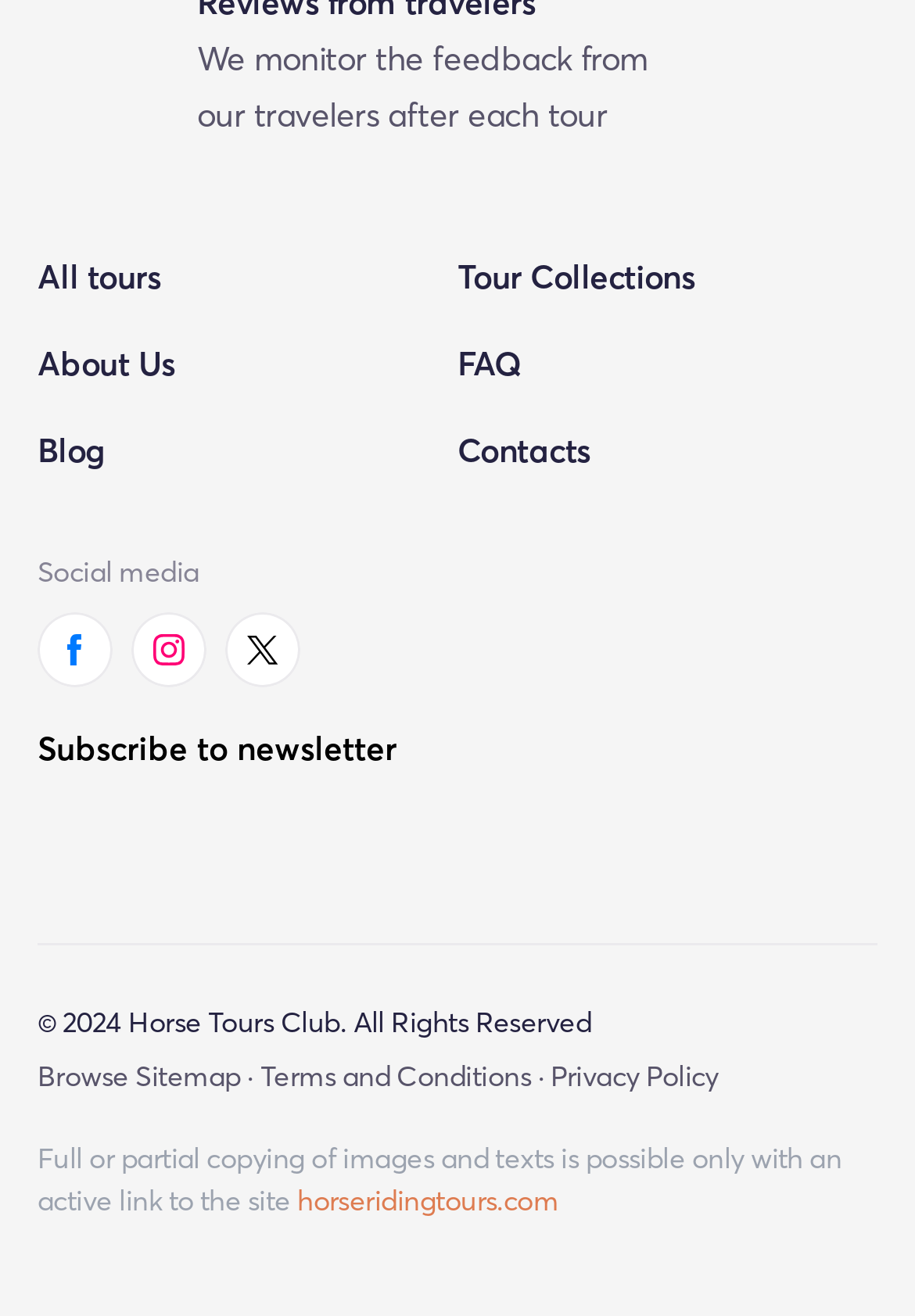Please provide the bounding box coordinates in the format (top-left x, top-left y, bottom-right x, bottom-right y). Remember, all values are floating point numbers between 0 and 1. What is the bounding box coordinate of the region described as: Terms and Conditions ·

[0.284, 0.803, 0.602, 0.83]